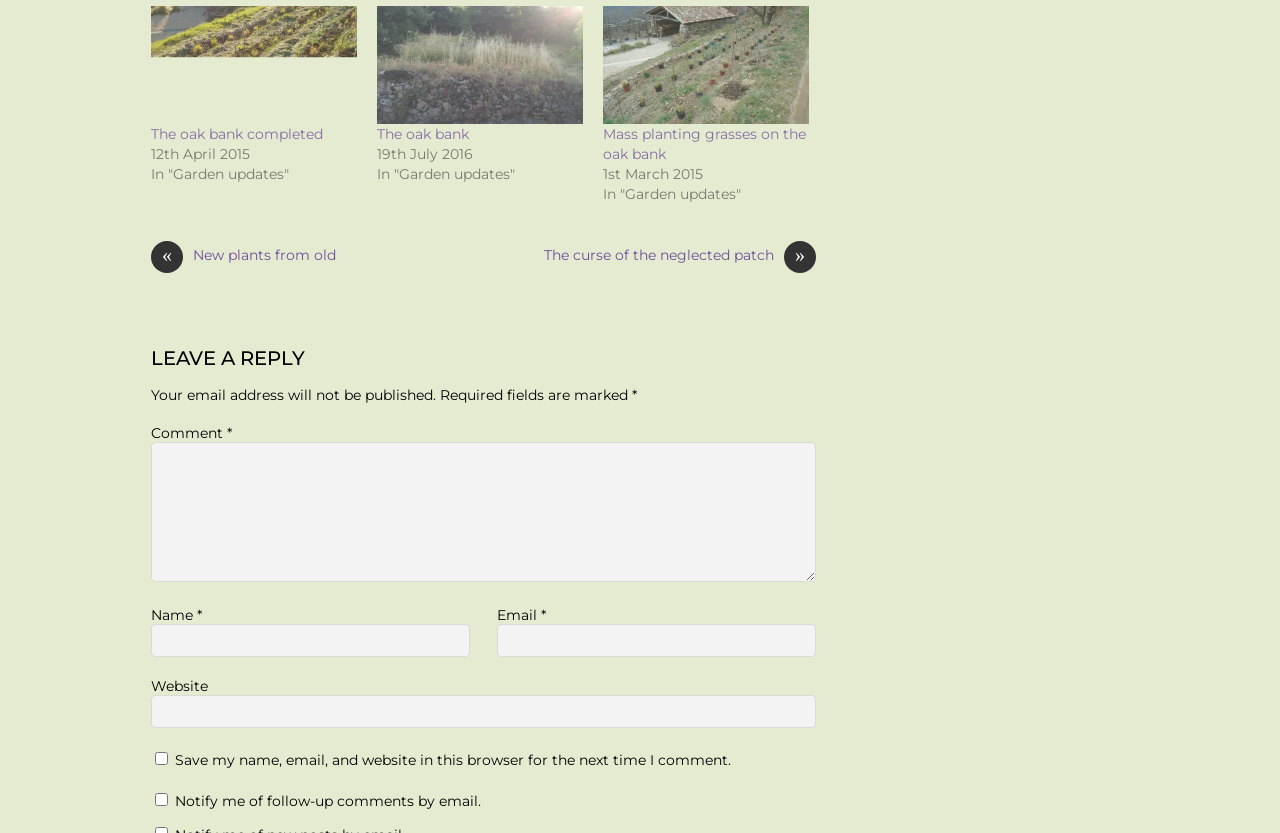Provide the bounding box coordinates of the HTML element this sentence describes: "Go to Top". The bounding box coordinates consist of four float numbers between 0 and 1, i.e., [left, top, right, bottom].

None